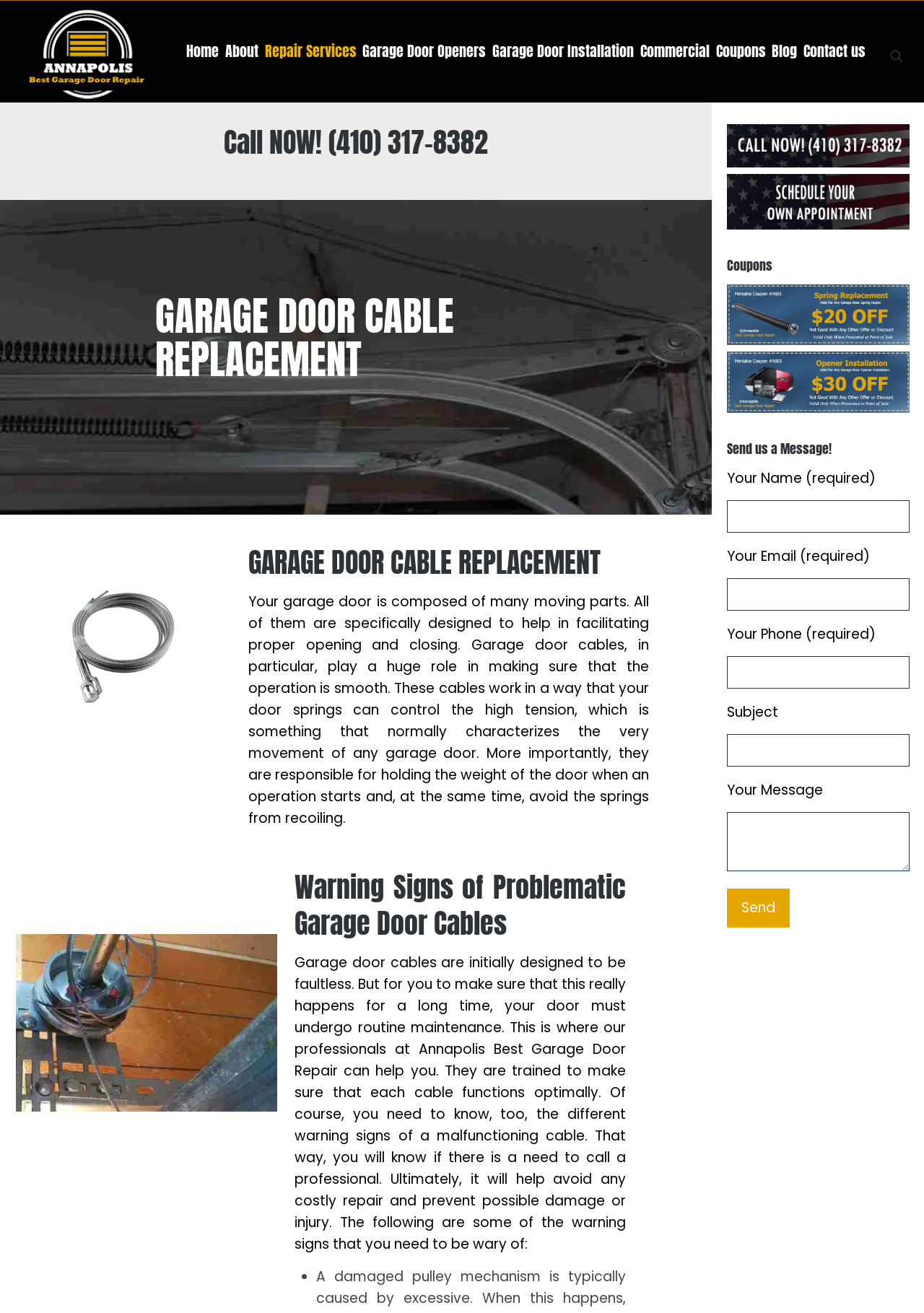What is the name of the company providing garage door repair services?
Provide an in-depth answer to the question, covering all aspects.

The company name can be found in the link 'Annapolis Best Garage Door Repair' at the top of the webpage, which is likely the logo or branding of the company.